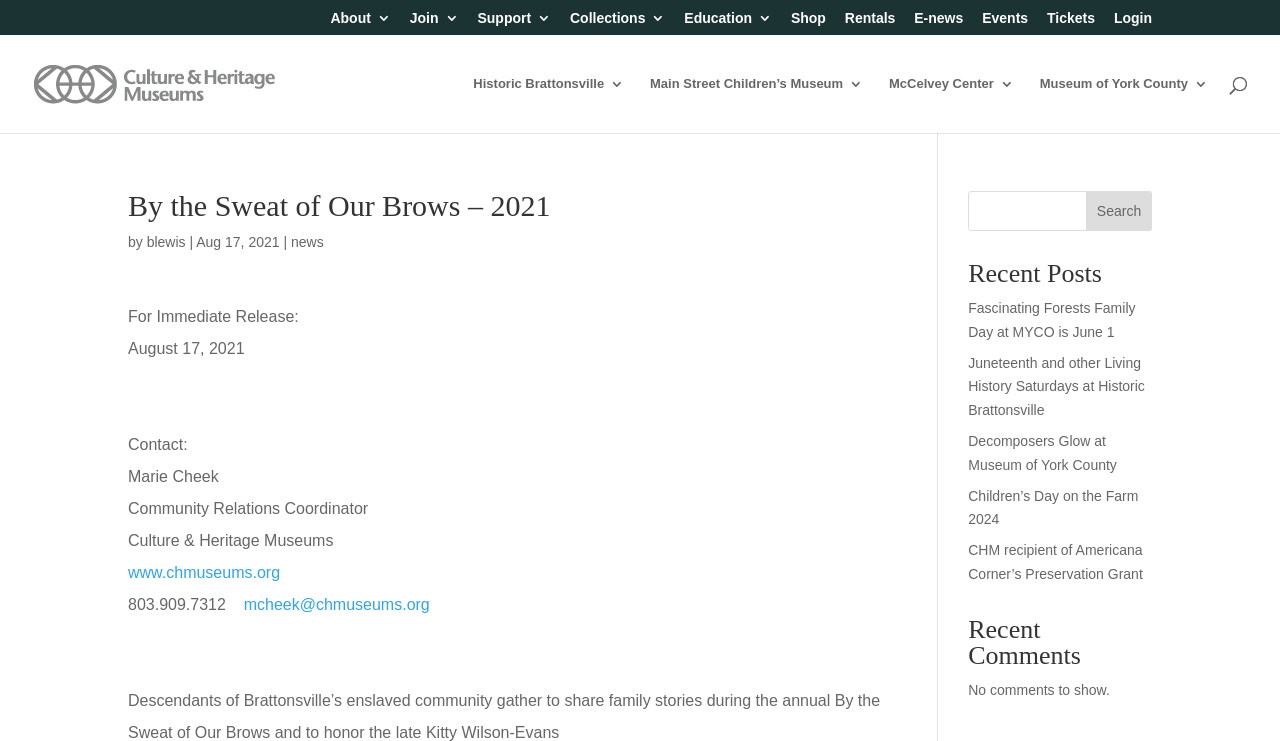Locate and provide the bounding box coordinates for the HTML element that matches this description: "McCelvey Center".

[0.695, 0.104, 0.792, 0.179]